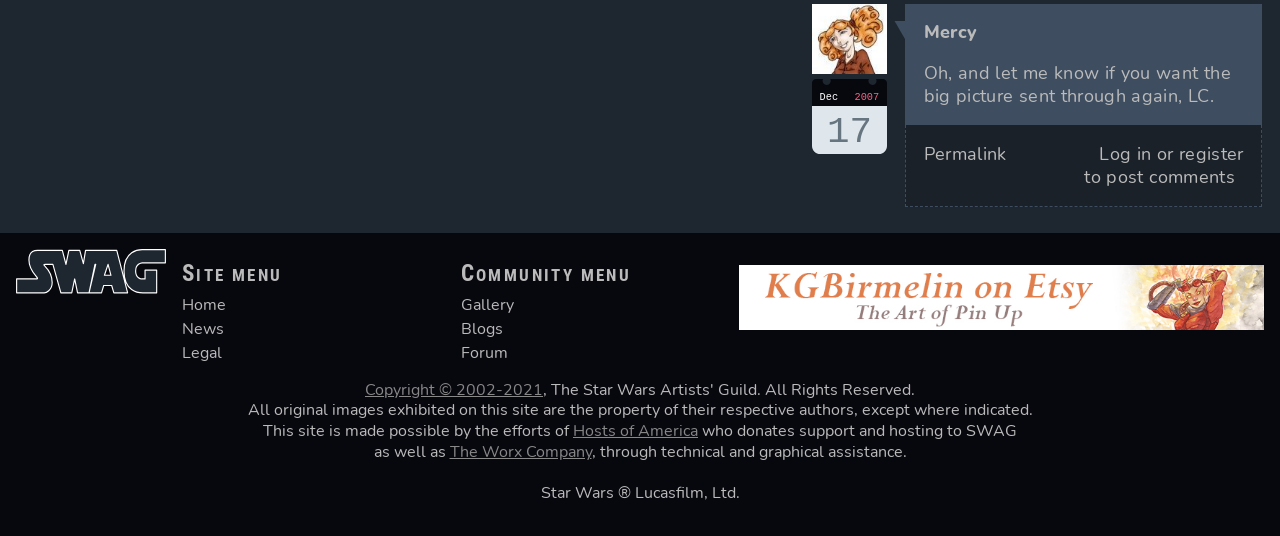Find the bounding box coordinates of the element to click in order to complete the given instruction: "Contact via email."

None